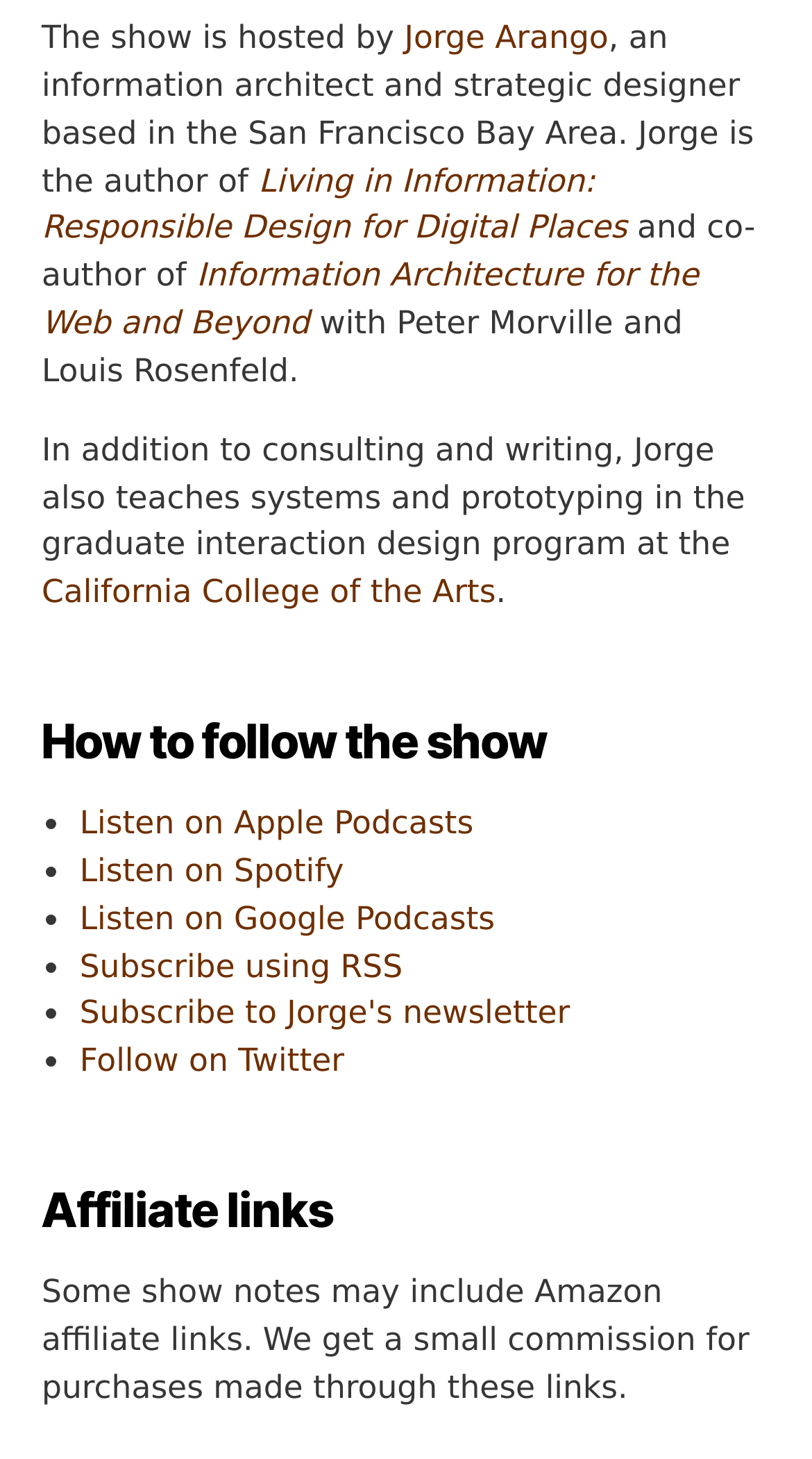How many ways are there to follow the show?
Examine the webpage screenshot and provide an in-depth answer to the question.

The webpage provides a section on 'How to follow the show' which lists six options: Listen on Apple Podcasts, Listen on Spotify, Listen on Google Podcasts, Subscribe using RSS, Subscribe to Jorge's newsletter, and Follow on Twitter.